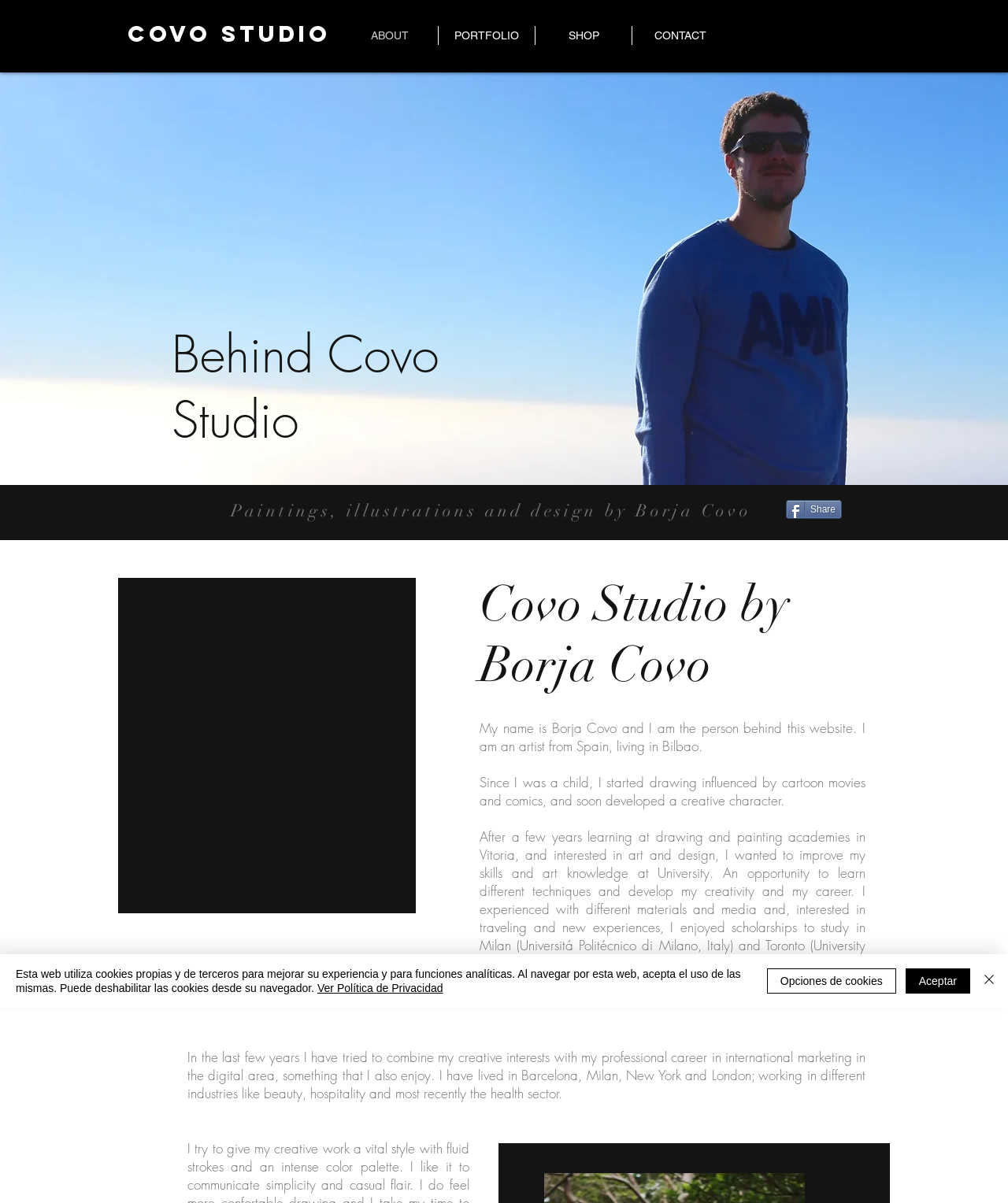Please mark the bounding box coordinates of the area that should be clicked to carry out the instruction: "Share the page".

[0.78, 0.416, 0.835, 0.431]